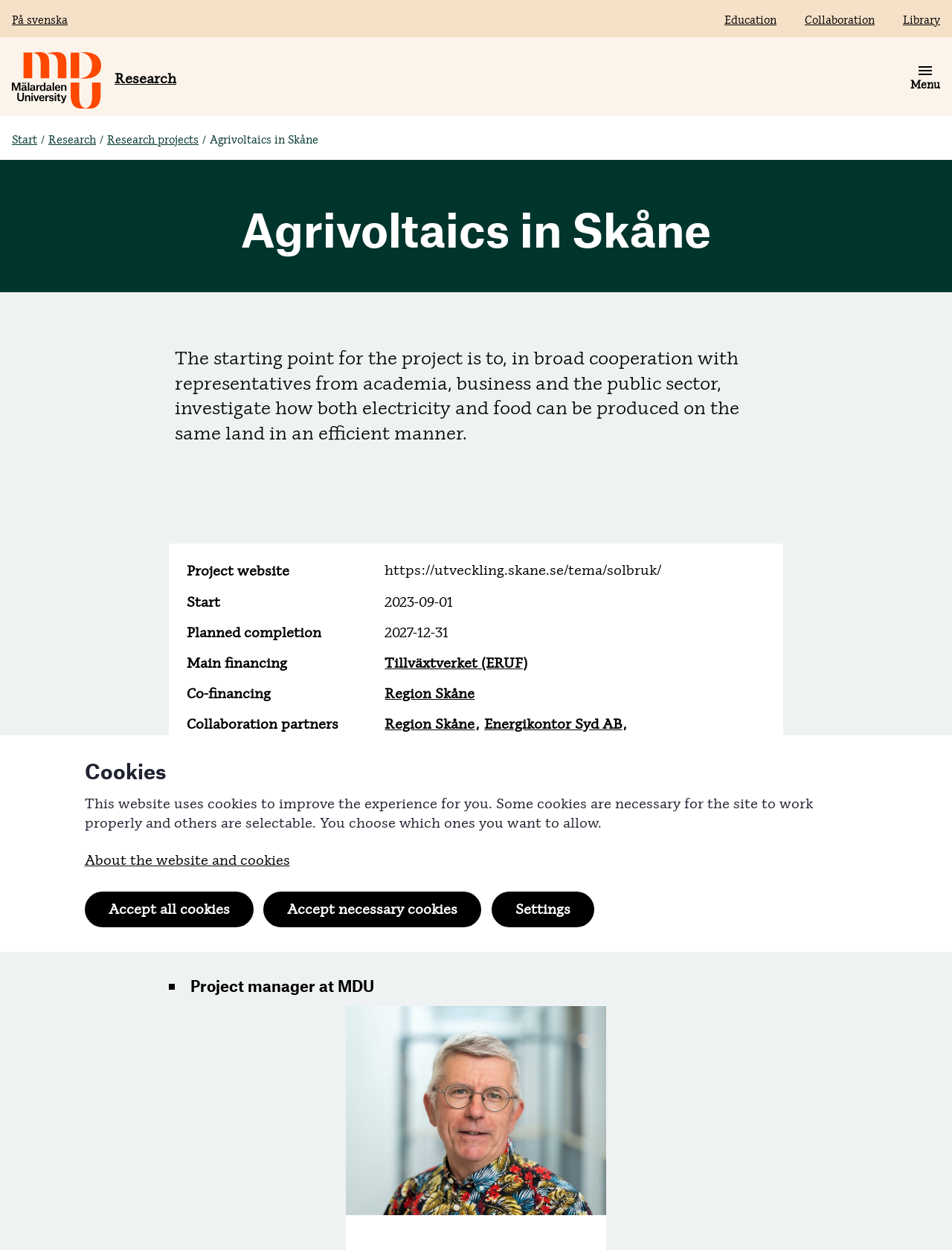Using the element description: "Renewable Energy", determine the bounding box coordinates. The coordinates should be in the format [left, top, right, bottom], with values between 0 and 1.

[0.404, 0.684, 0.533, 0.699]